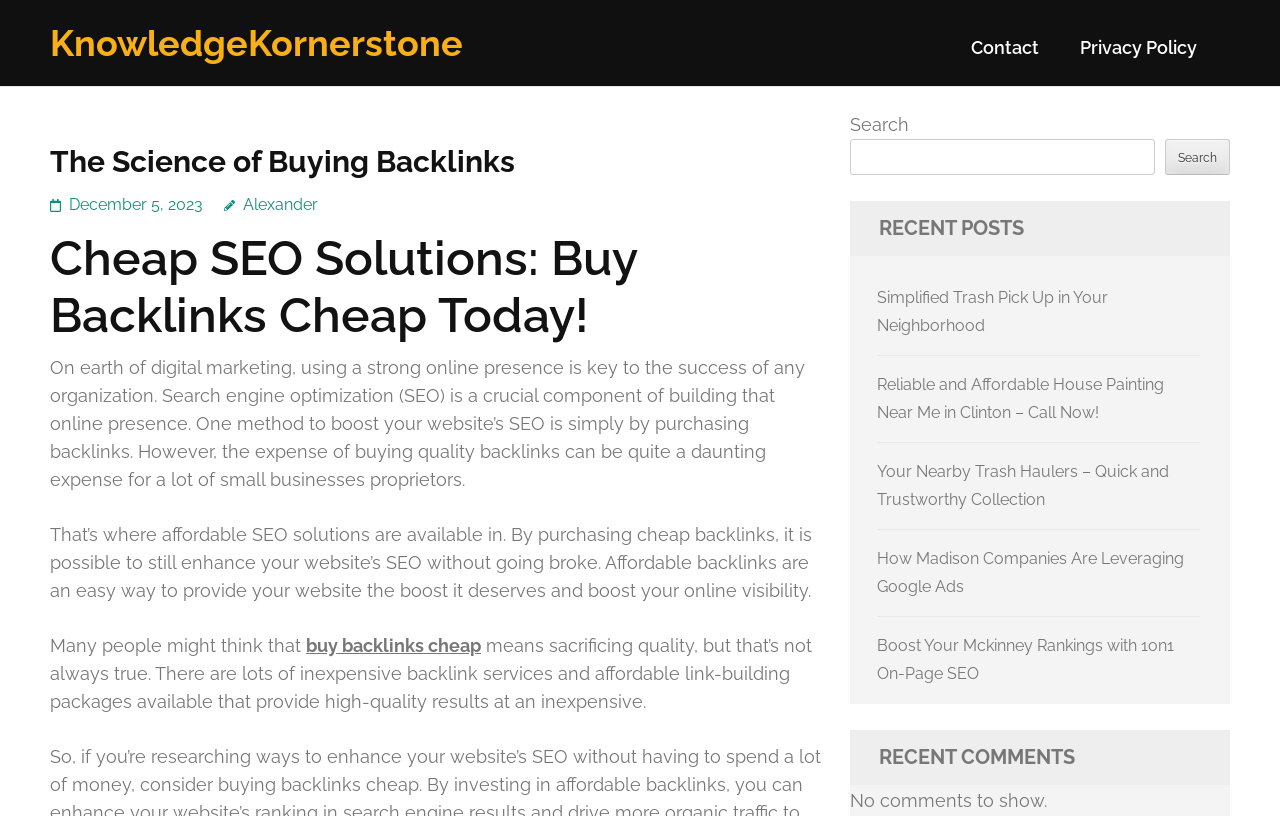Determine the main heading of the webpage and generate its text.

The Science of Buying Backlinks